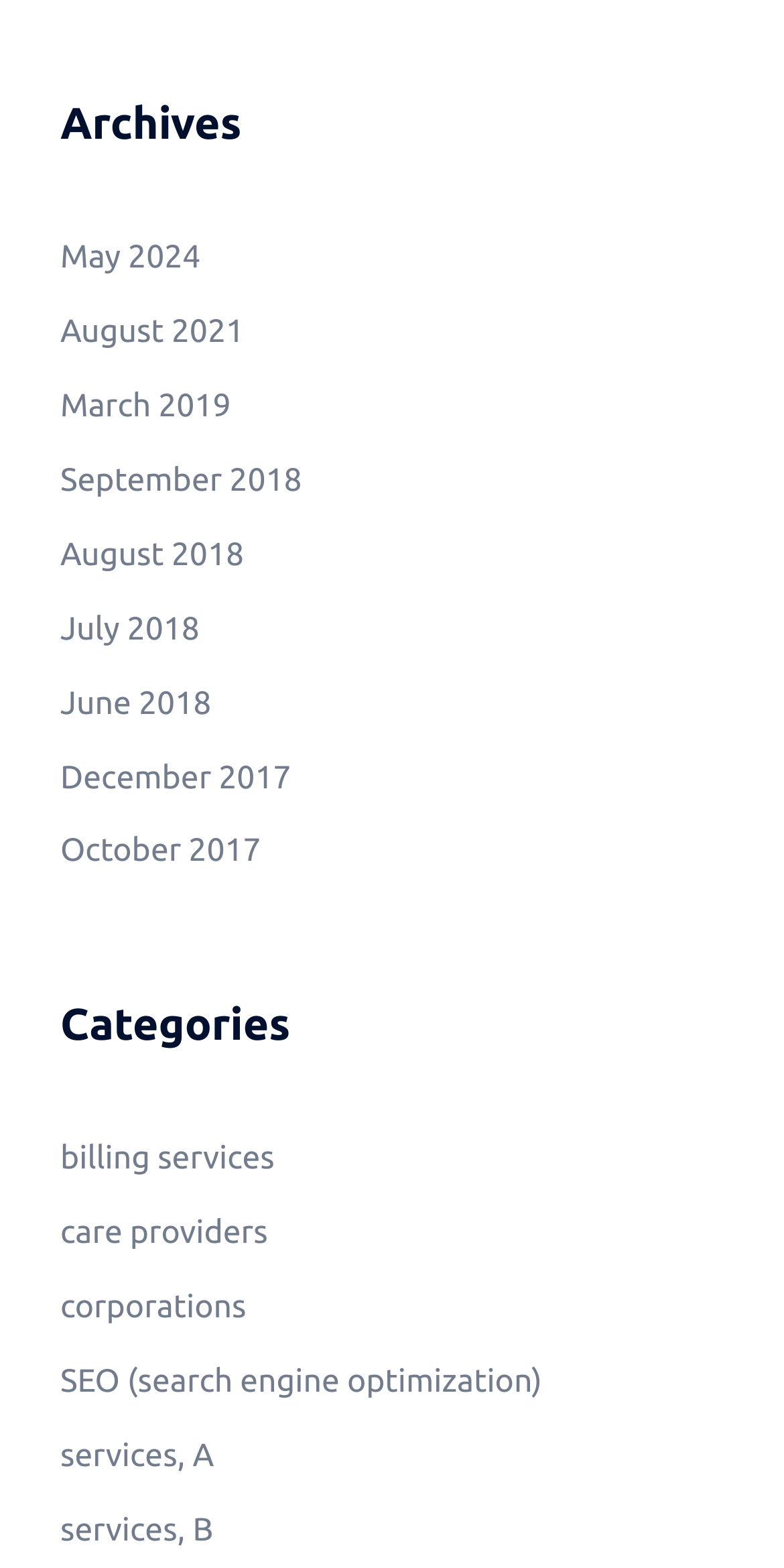Show the bounding box coordinates of the region that should be clicked to follow the instruction: "browse categories for billing services."

[0.077, 0.728, 0.35, 0.751]